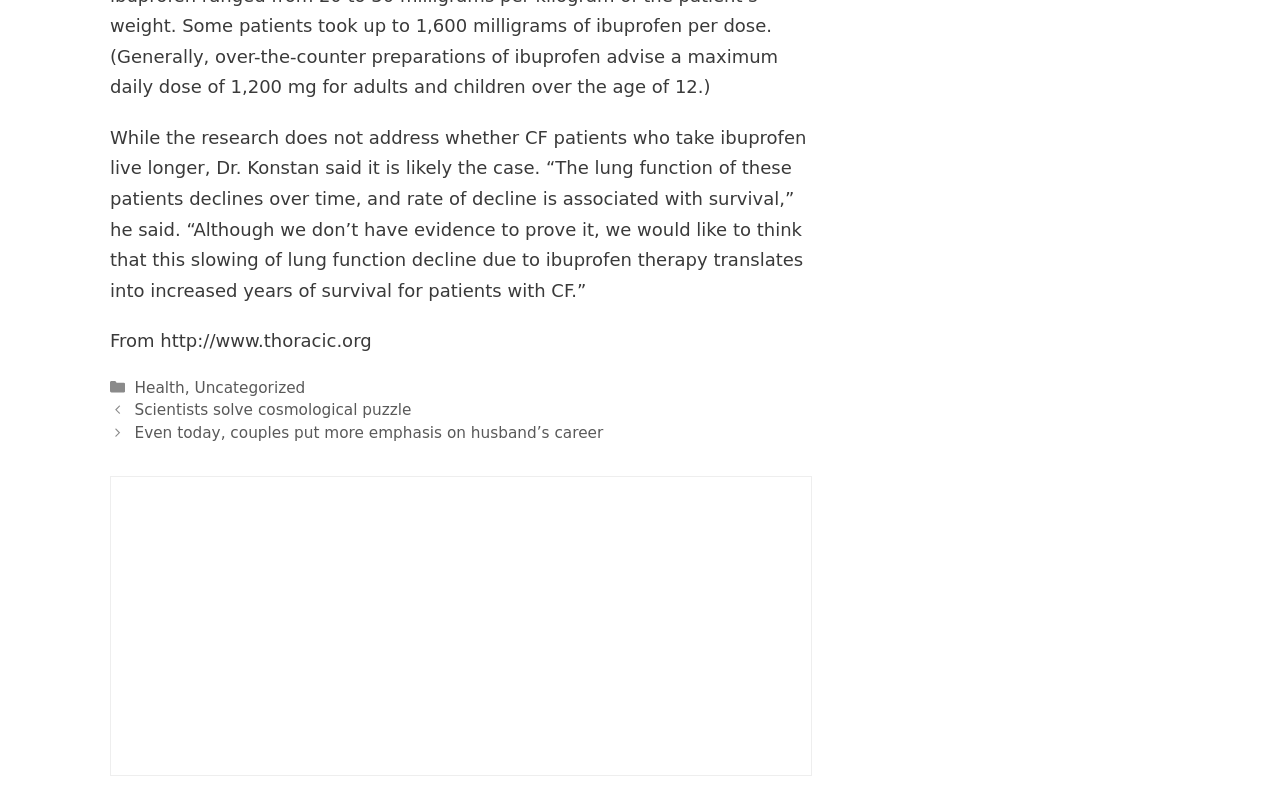Reply to the question with a brief word or phrase: What is the topic of the article?

CF patients and ibuprofen